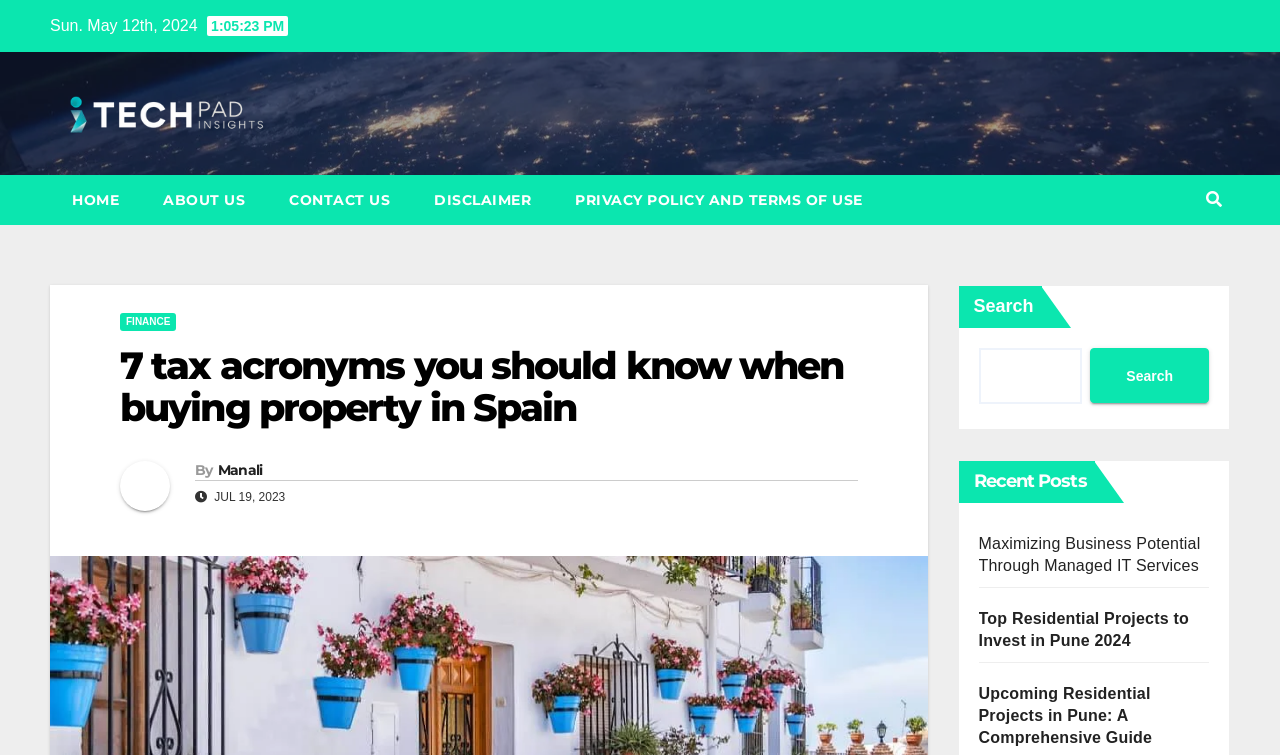What is the name of the author of the article?
Please provide a single word or phrase answer based on the image.

Manali